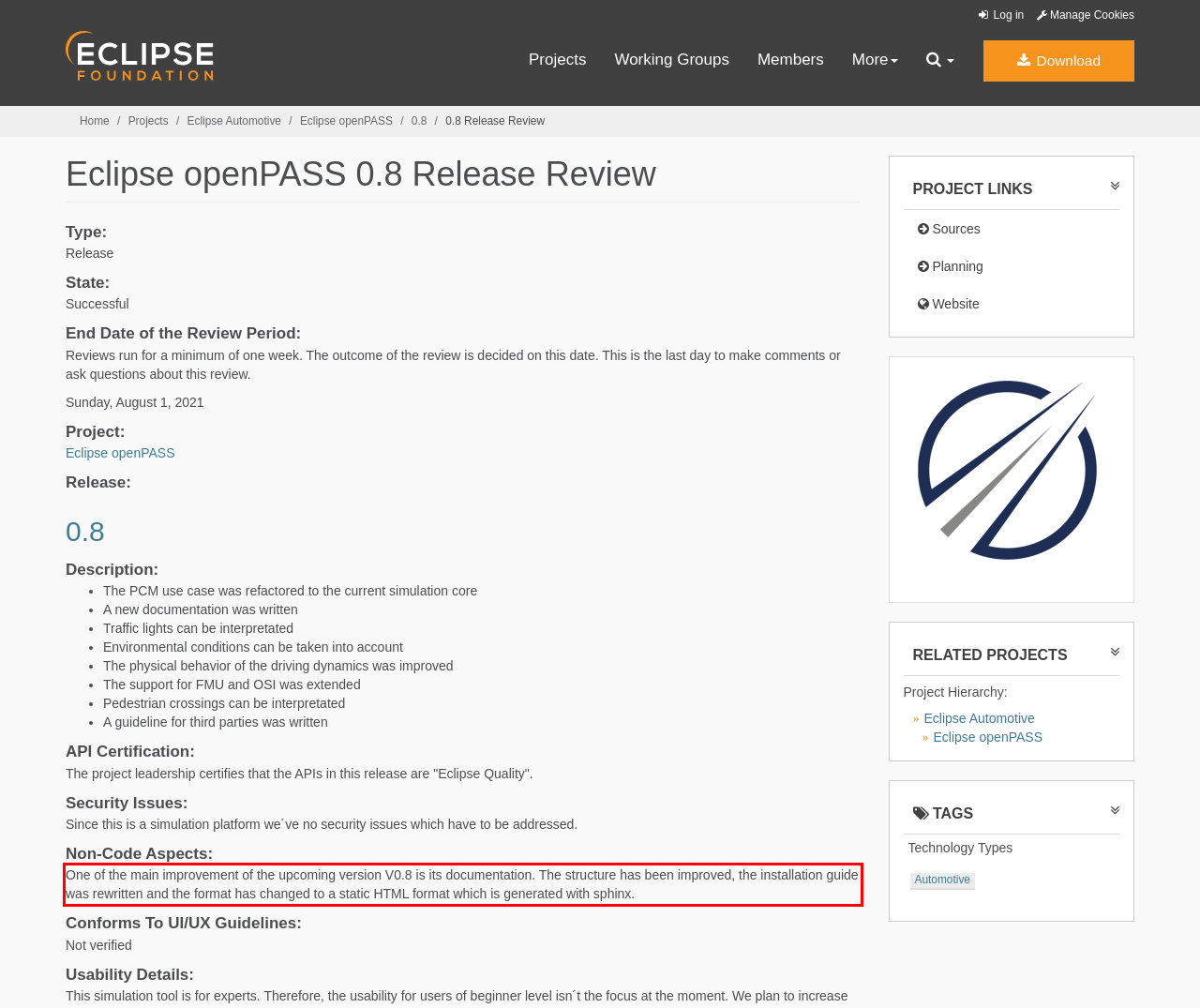There is a screenshot of a webpage with a red bounding box around a UI element. Please use OCR to extract the text within the red bounding box.

One of the main improvement of the upcoming version V0.8 is its documentation. The structure has been improved, the installation guide was rewritten and the format has changed to a static HTML format which is generated with sphinx.